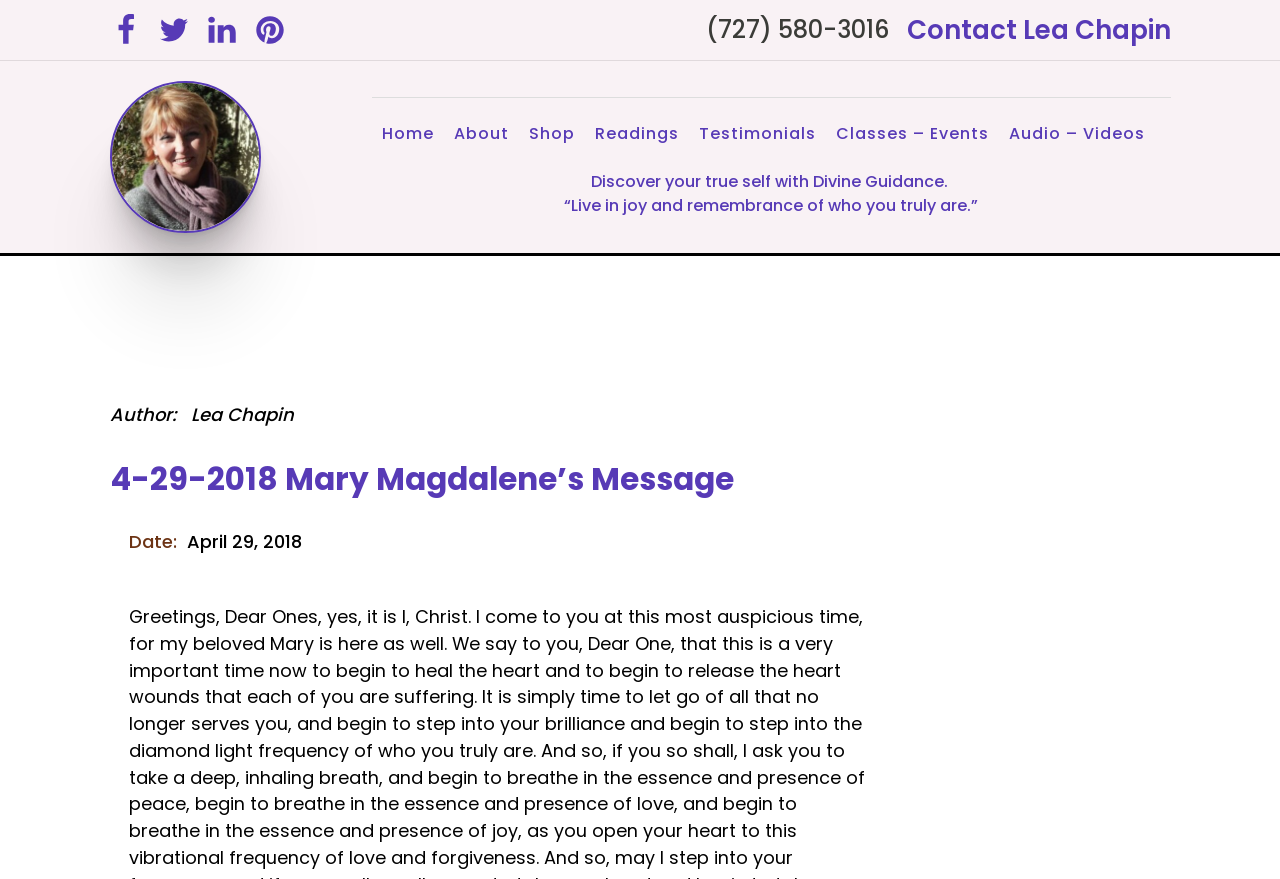Offer a meticulous caption that includes all visible features of the webpage.

This webpage appears to be a personal website or blog, with a spiritual theme. At the top left, there is a row of social media links, including Facebook, Twitter, LinkedIn, and Pinterest, each represented by an icon. Below these links, there is a headshot image of Lea Chapin, the author of the website.

To the right of the image, there is a navigation menu with links to various sections of the website, including Home, About, Shop, Readings, Testimonials, Classes – Events, and Audio – Videos. These links are arranged horizontally and take up a significant portion of the page.

Below the navigation menu, there is a section with a few lines of text. The first line reads, "Discover your true self with Divine Guidance." The second line is a quote, "Live in joy and remembrance of who you truly are." Below these lines, there is a section with the author's name, Lea Chapin, and a heading that reads, "4-29-2018 Mary Magdalene’s Message".

Under the heading, there is a link to the same message, and below that, there is a line that reads, "Date: April 29, 2018". At the bottom right of the page, there are two links, one to contact Lea Chapin and another with a phone number, (727) 580-3016.